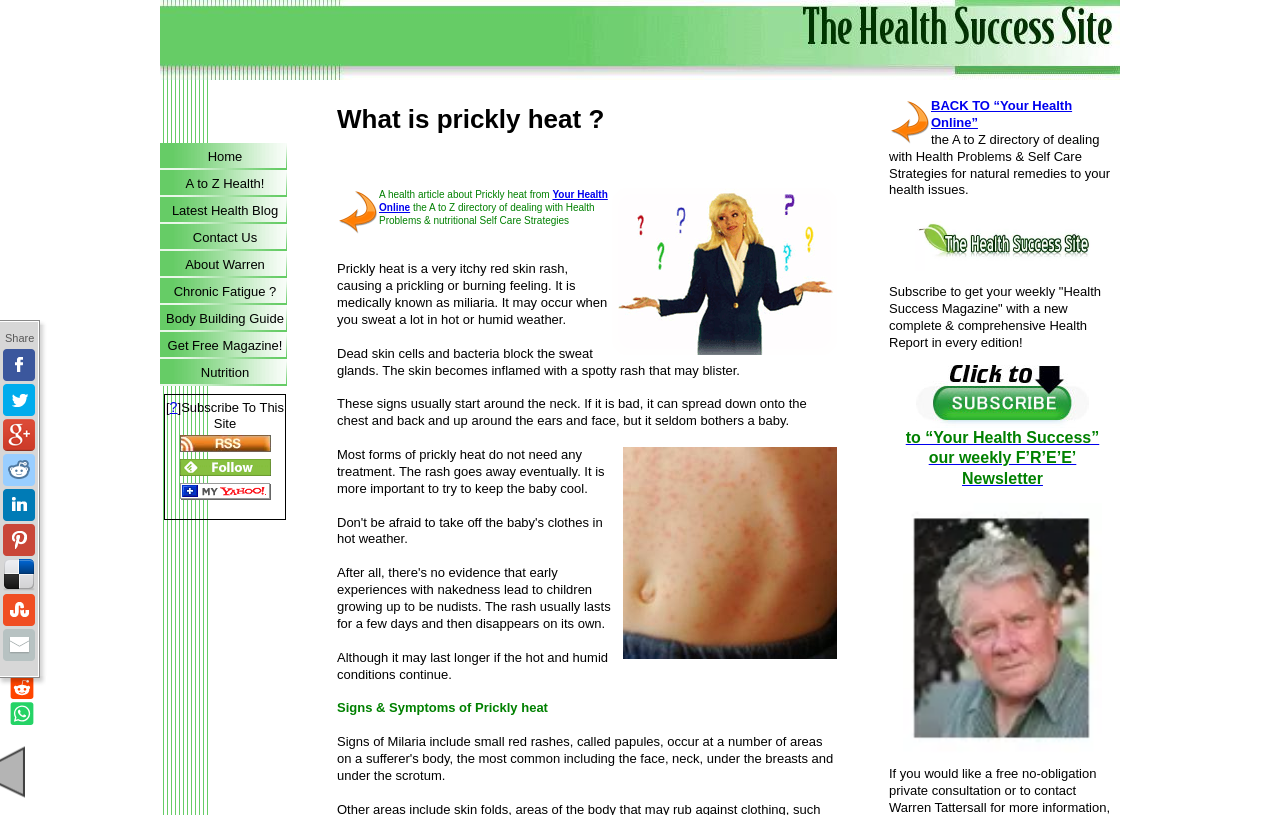Provide the bounding box coordinates of the HTML element described as: "BACK TO “Your Health Online”". The bounding box coordinates should be four float numbers between 0 and 1, i.e., [left, top, right, bottom].

[0.727, 0.12, 0.838, 0.159]